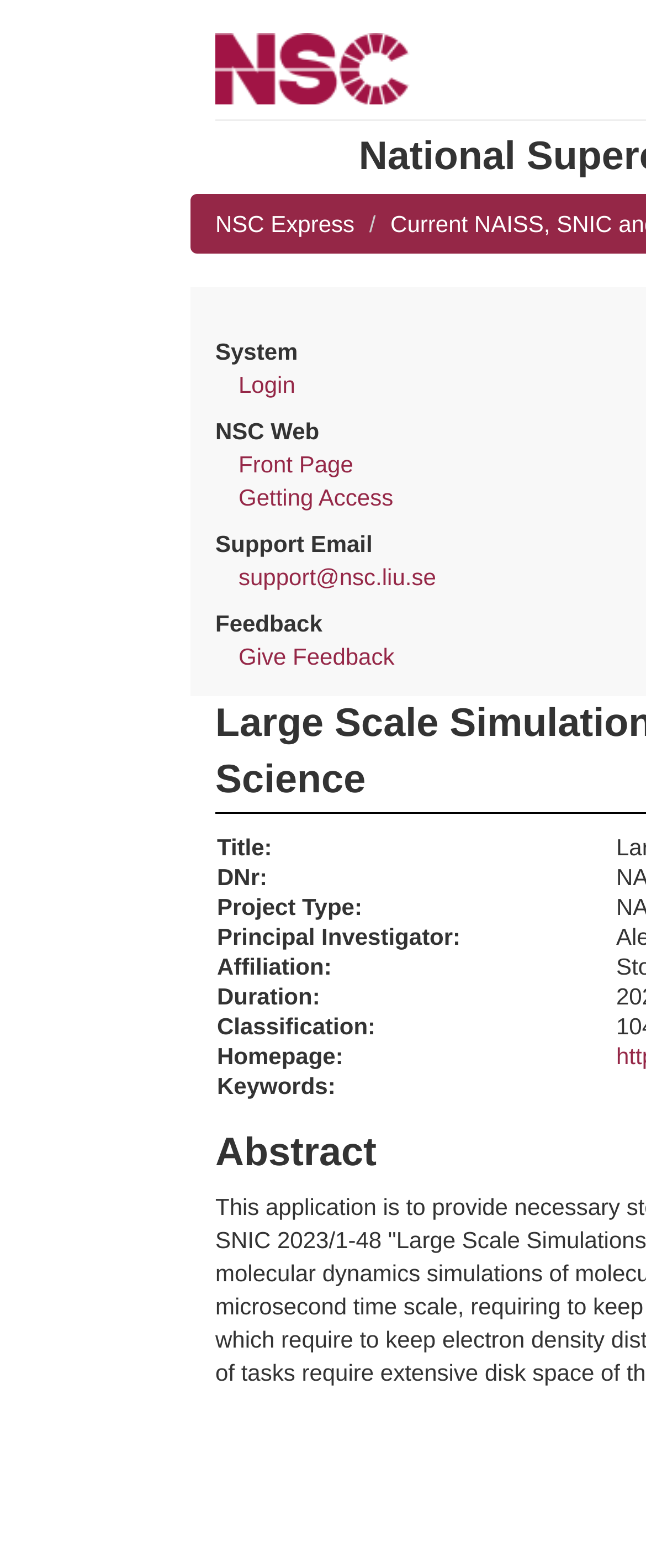How many table cells are there in the layout table?
Please use the visual content to give a single word or phrase answer.

9